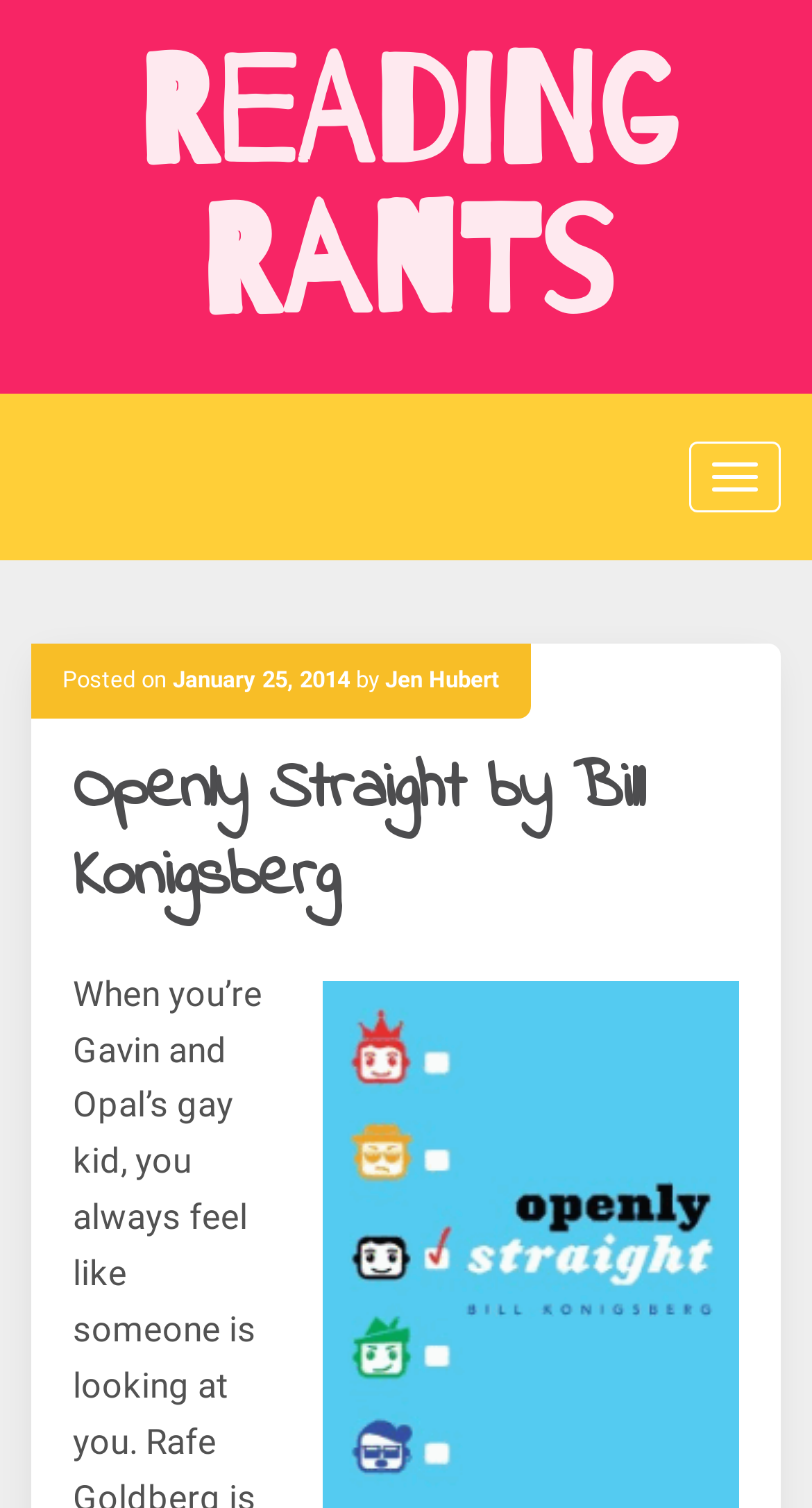Given the following UI element description: "January 25, 2014February 20, 2024", find the bounding box coordinates in the webpage screenshot.

[0.213, 0.442, 0.431, 0.46]